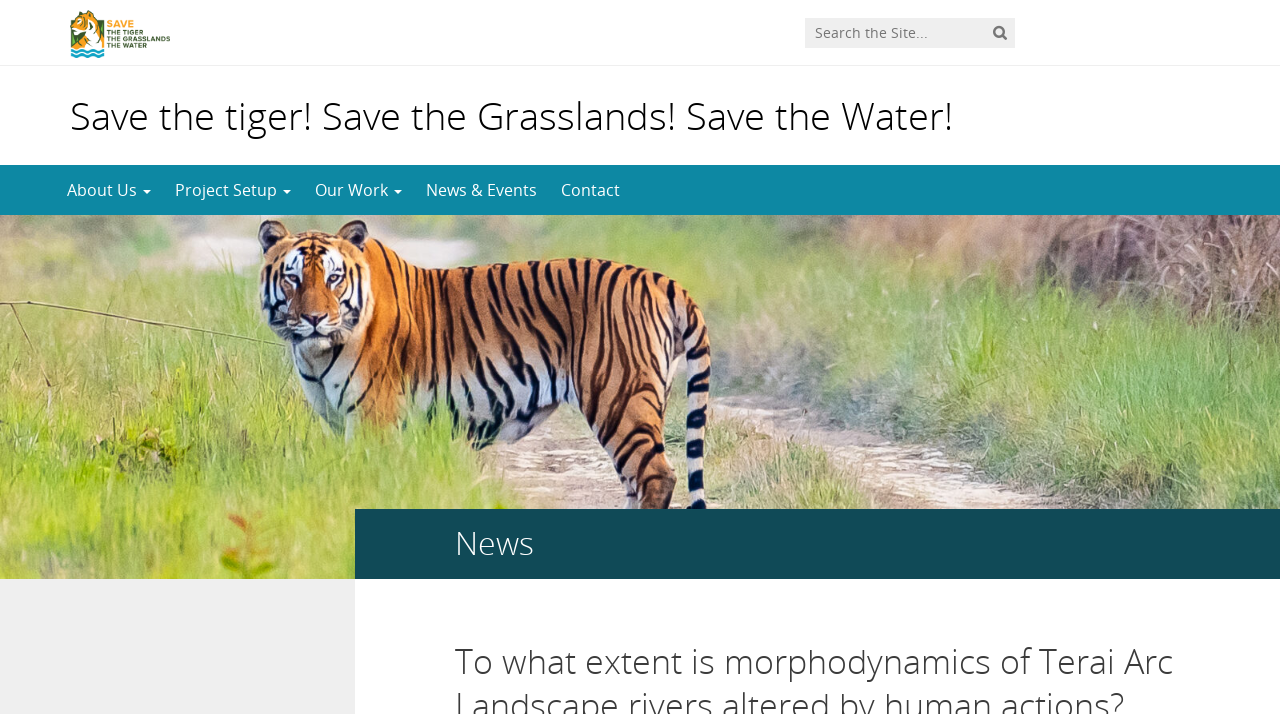Given the description "About Us", determine the bounding box of the corresponding UI element.

[0.043, 0.231, 0.127, 0.301]